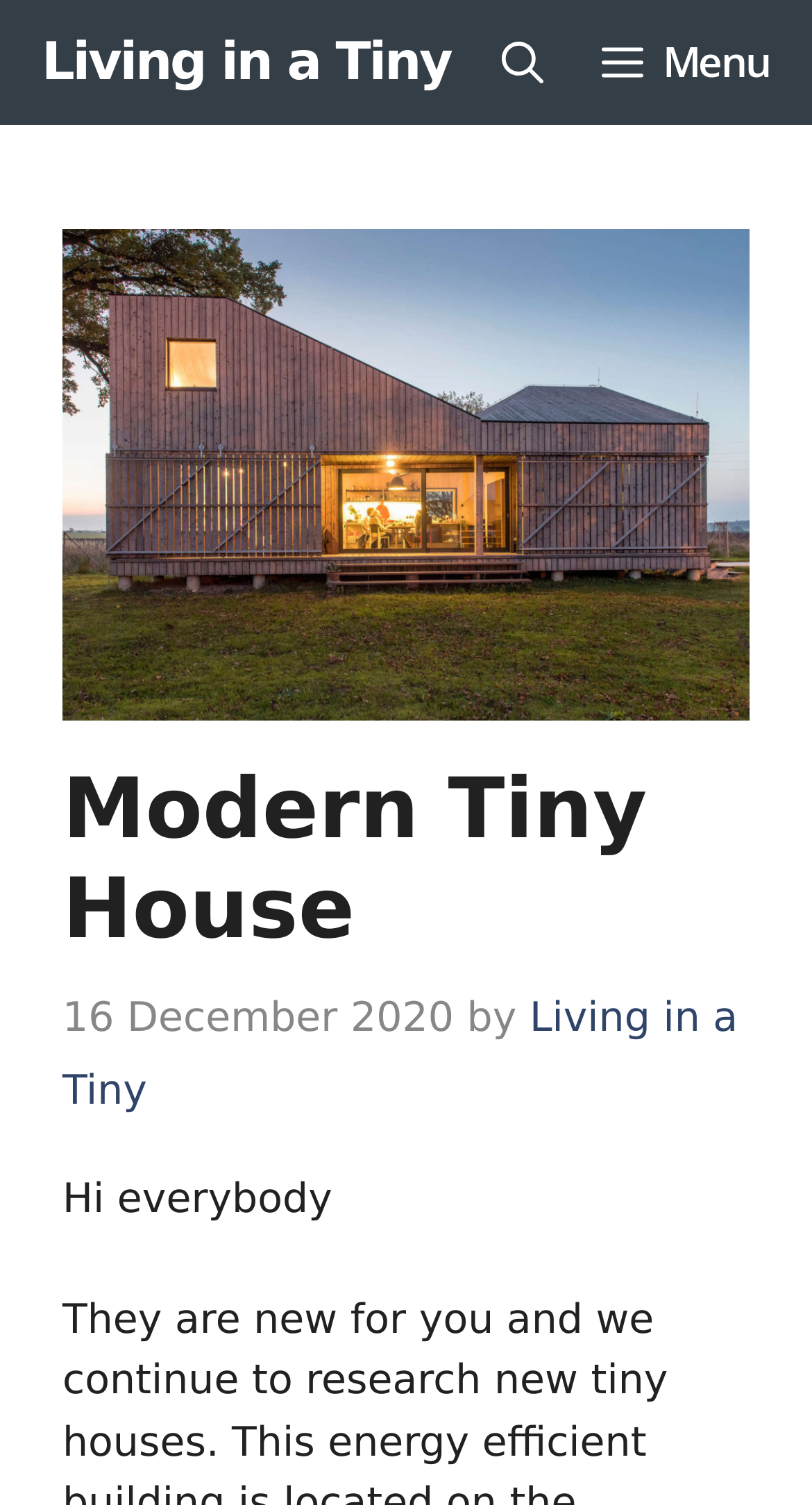Please find and generate the text of the main heading on the webpage.

Modern Tiny House